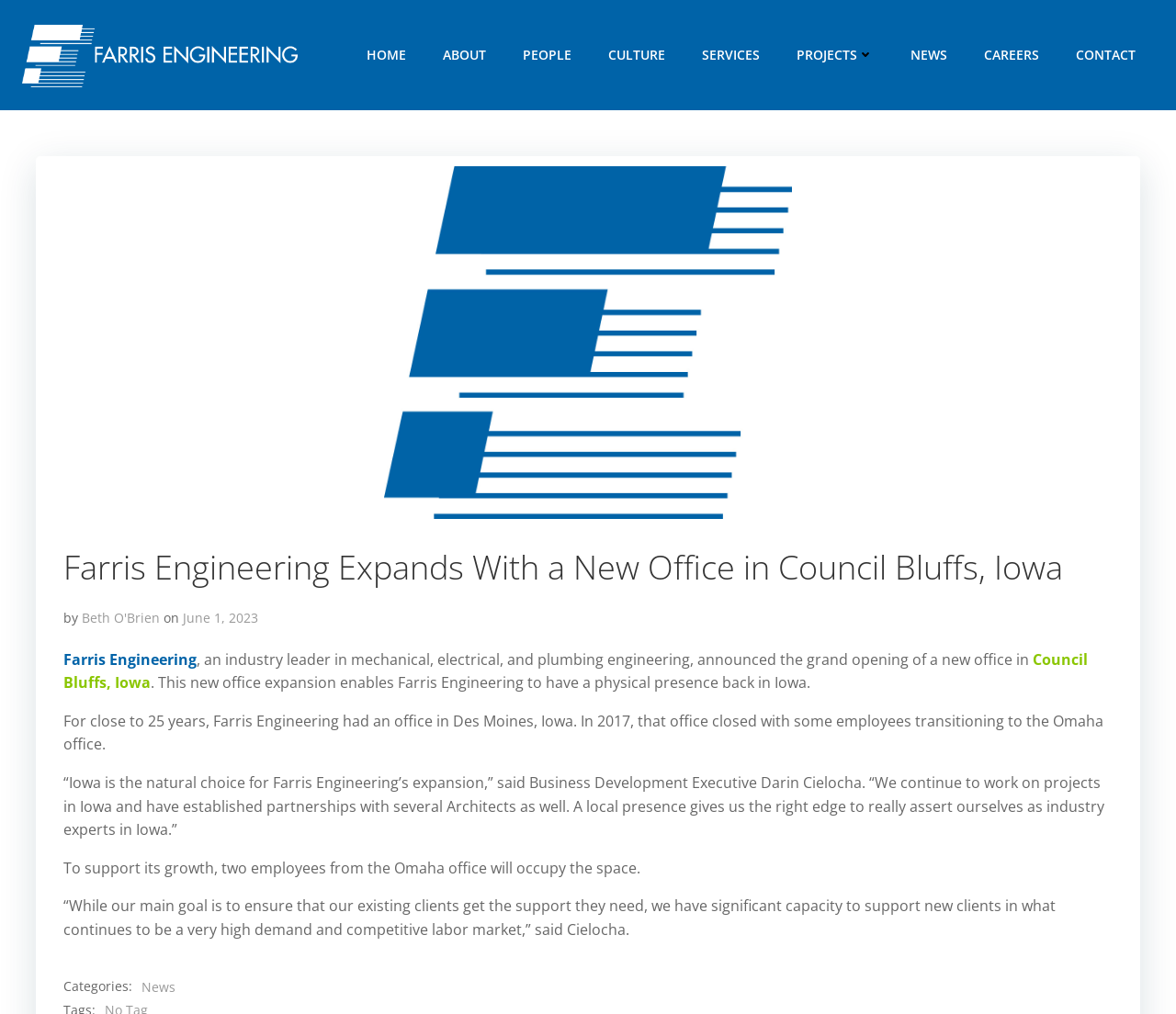How many links are in the top navigation menu?
Please respond to the question with a detailed and thorough explanation.

I counted the links in the top navigation menu, which are HOME, ABOUT, PEOPLE, CULTURE, SERVICES, PROJECTS, NEWS, and CAREERS, and found that there are 8 links in total.